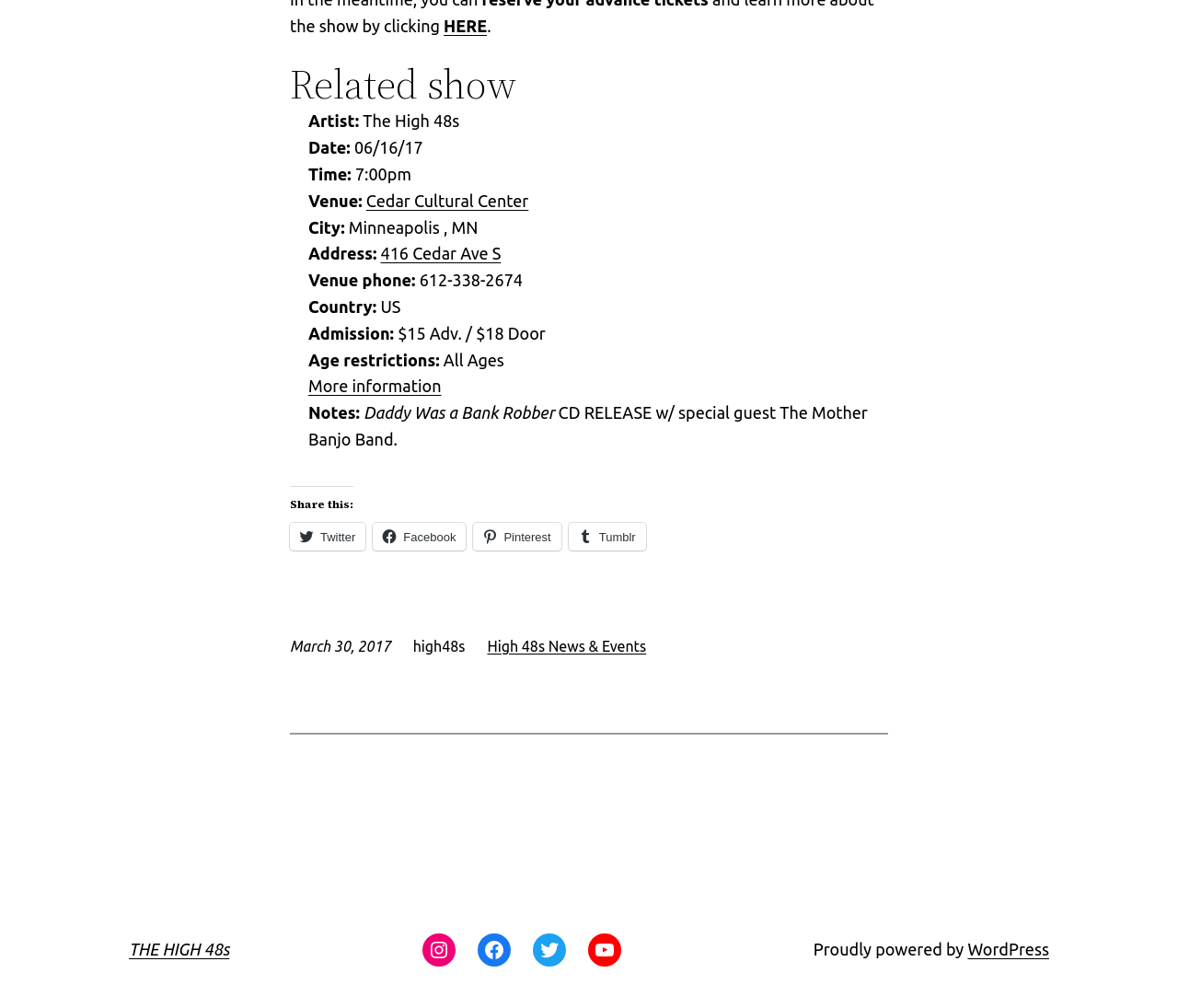What is the name of the special guest?
Please answer the question with a single word or phrase, referencing the image.

The Mother Banjo Band